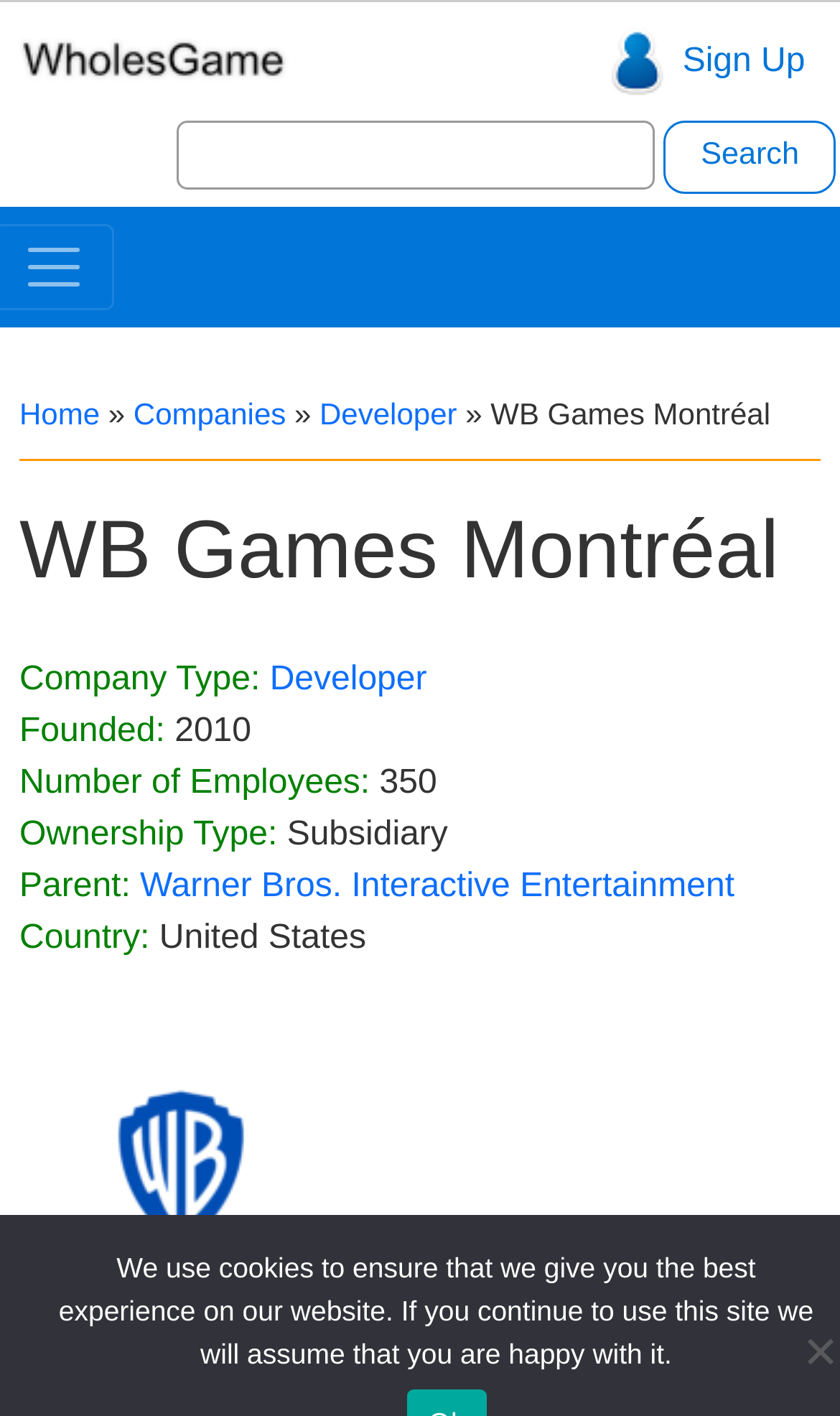Specify the bounding box coordinates of the area to click in order to execute this command: 'Sign up for an account'. The coordinates should consist of four float numbers ranging from 0 to 1, and should be formatted as [left, top, right, bottom].

[0.729, 0.02, 0.79, 0.069]